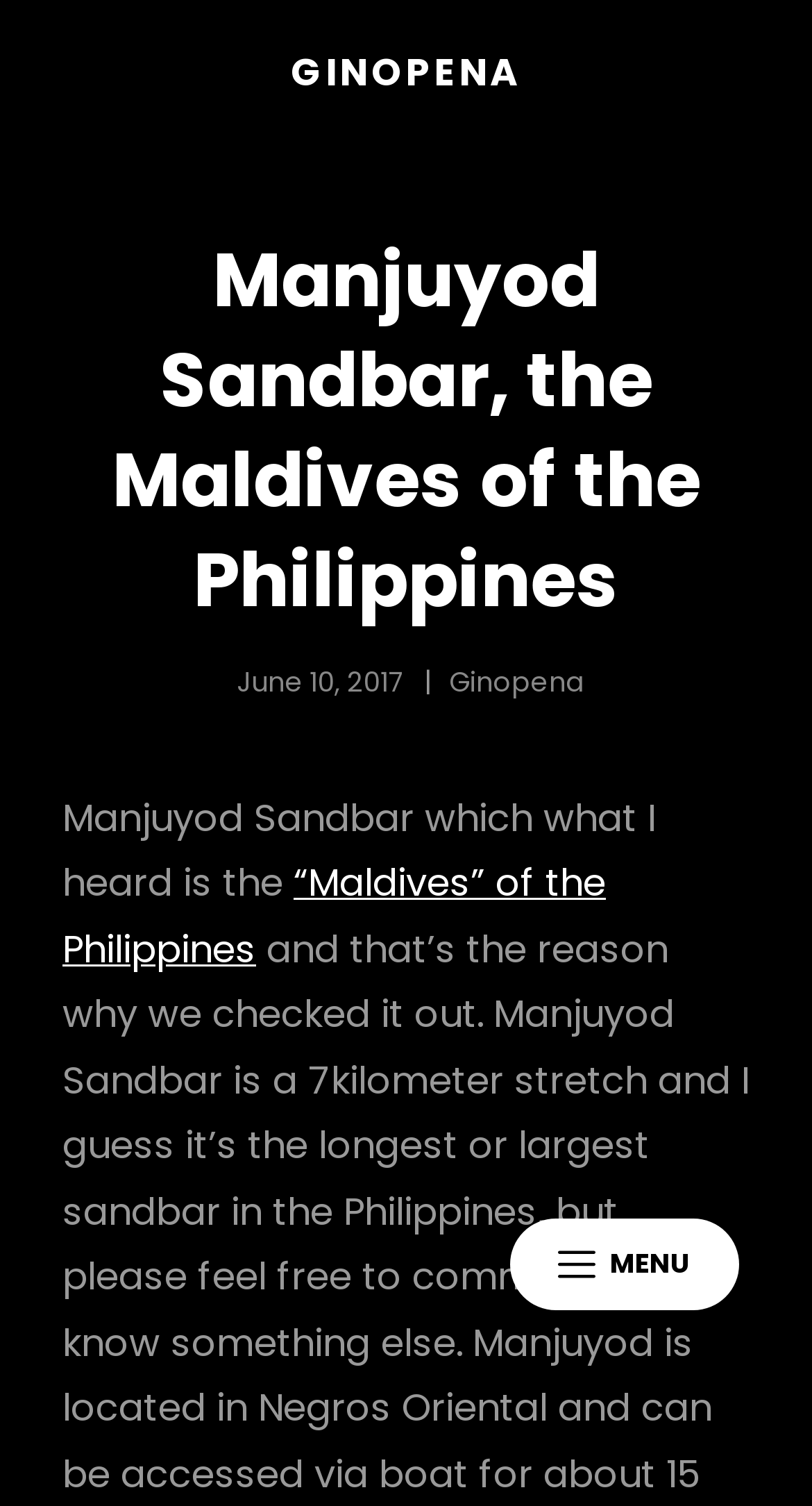Provide the bounding box coordinates of the UI element this sentence describes: "“Maldives” of the Philippines".

[0.077, 0.569, 0.746, 0.647]